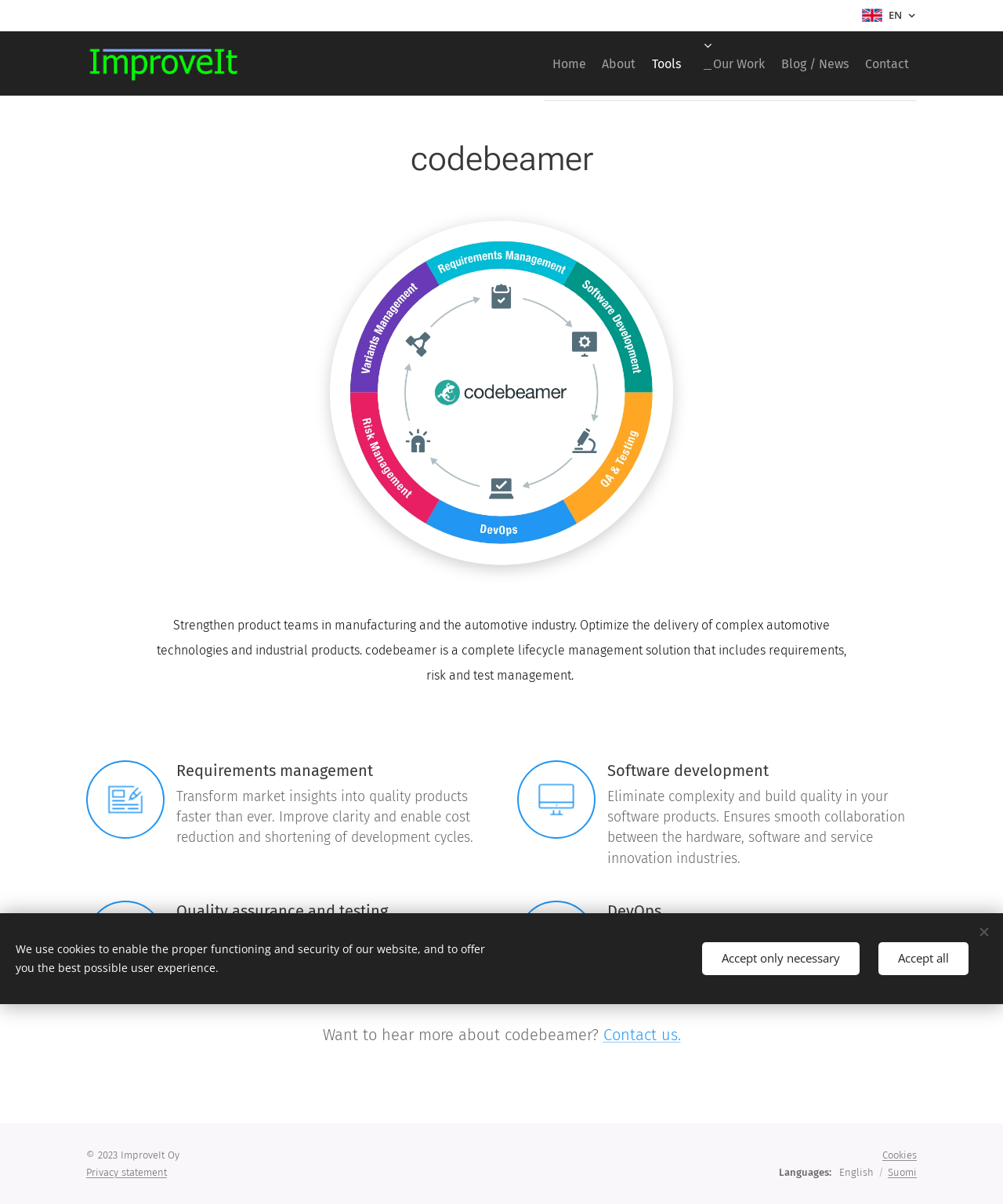Highlight the bounding box coordinates of the element that should be clicked to carry out the following instruction: "Click on the Contact us link". The coordinates must be given as four float numbers ranging from 0 to 1, i.e., [left, top, right, bottom].

[0.601, 0.851, 0.679, 0.867]